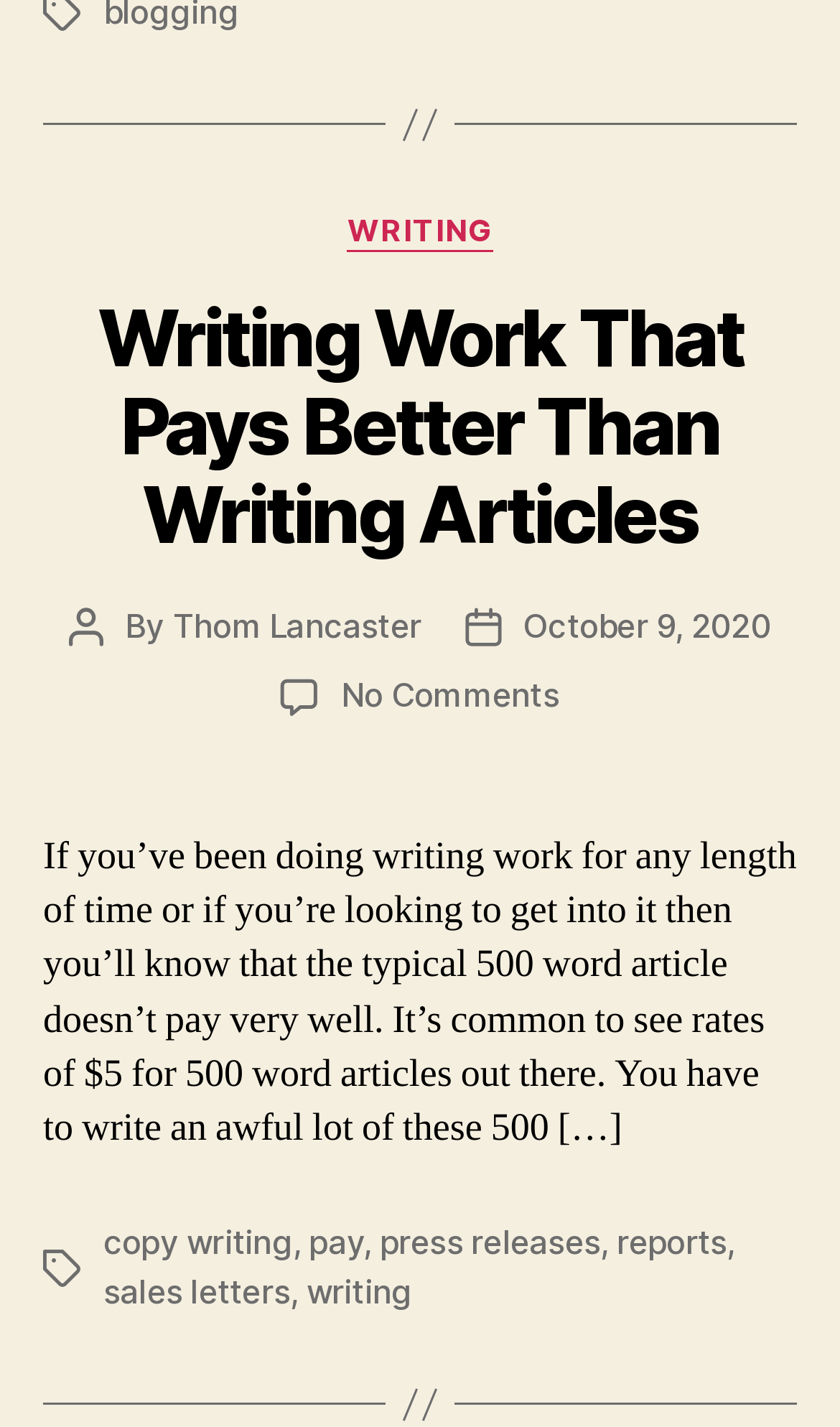Please specify the coordinates of the bounding box for the element that should be clicked to carry out this instruction: "Explore the 'copy writing' tag". The coordinates must be four float numbers between 0 and 1, formatted as [left, top, right, bottom].

[0.123, 0.856, 0.349, 0.885]